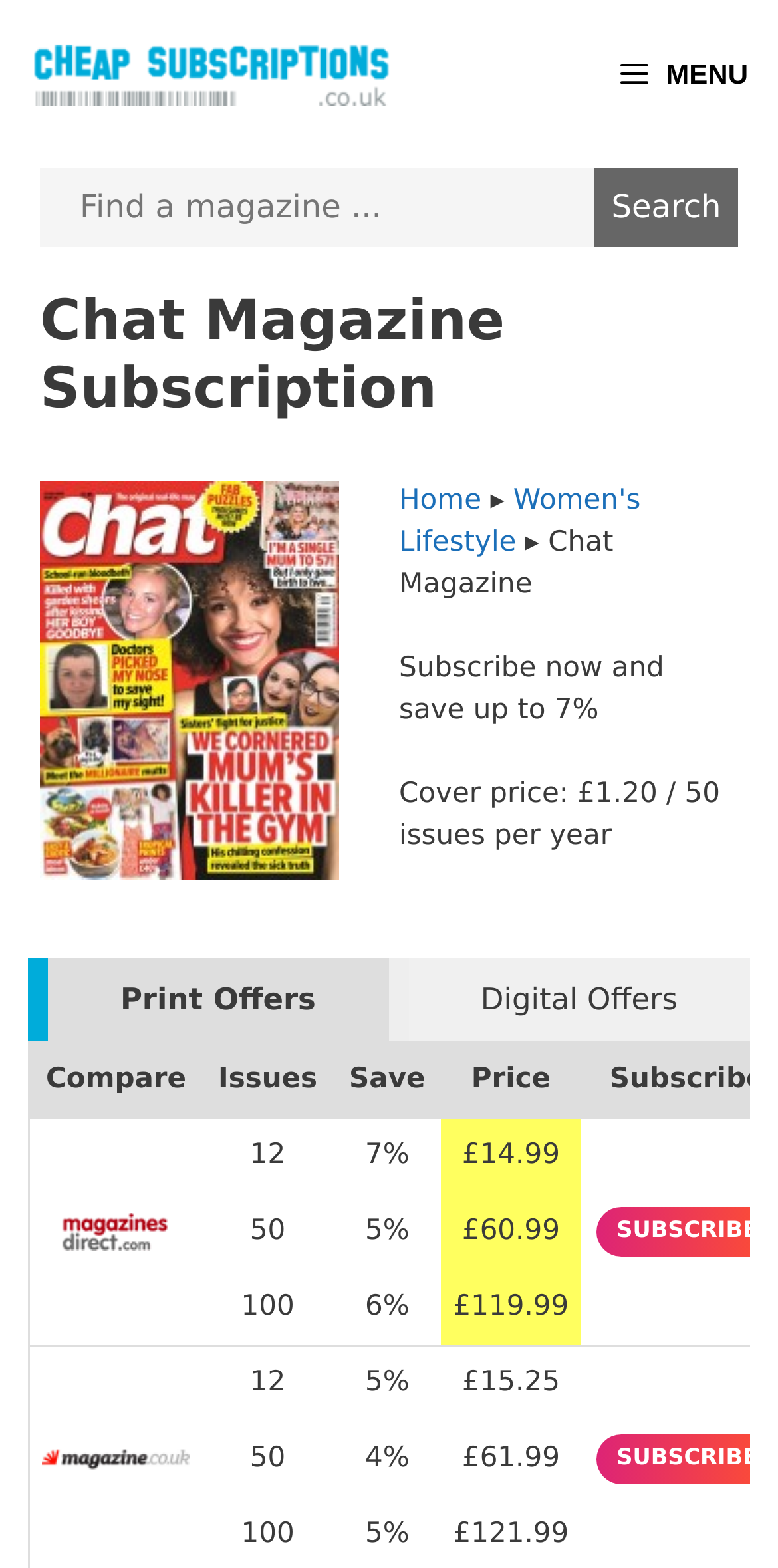What is the maximum discount available?
Kindly answer the question with as much detail as you can.

The maximum discount available can be found in the grid section of the webpage, where it is written as '7%' in the 'Save' column.